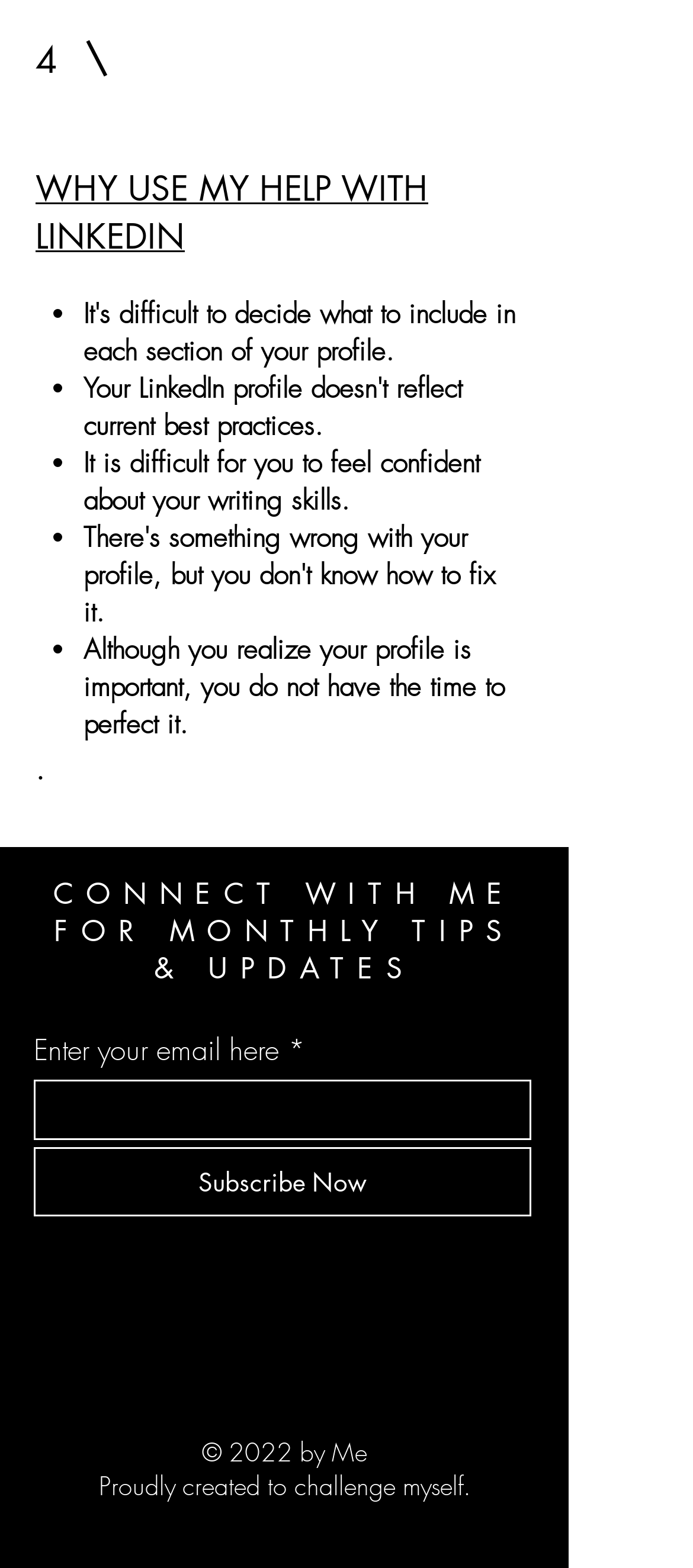What is the author's goal?
Refer to the screenshot and respond with a concise word or phrase.

Challenge themselves